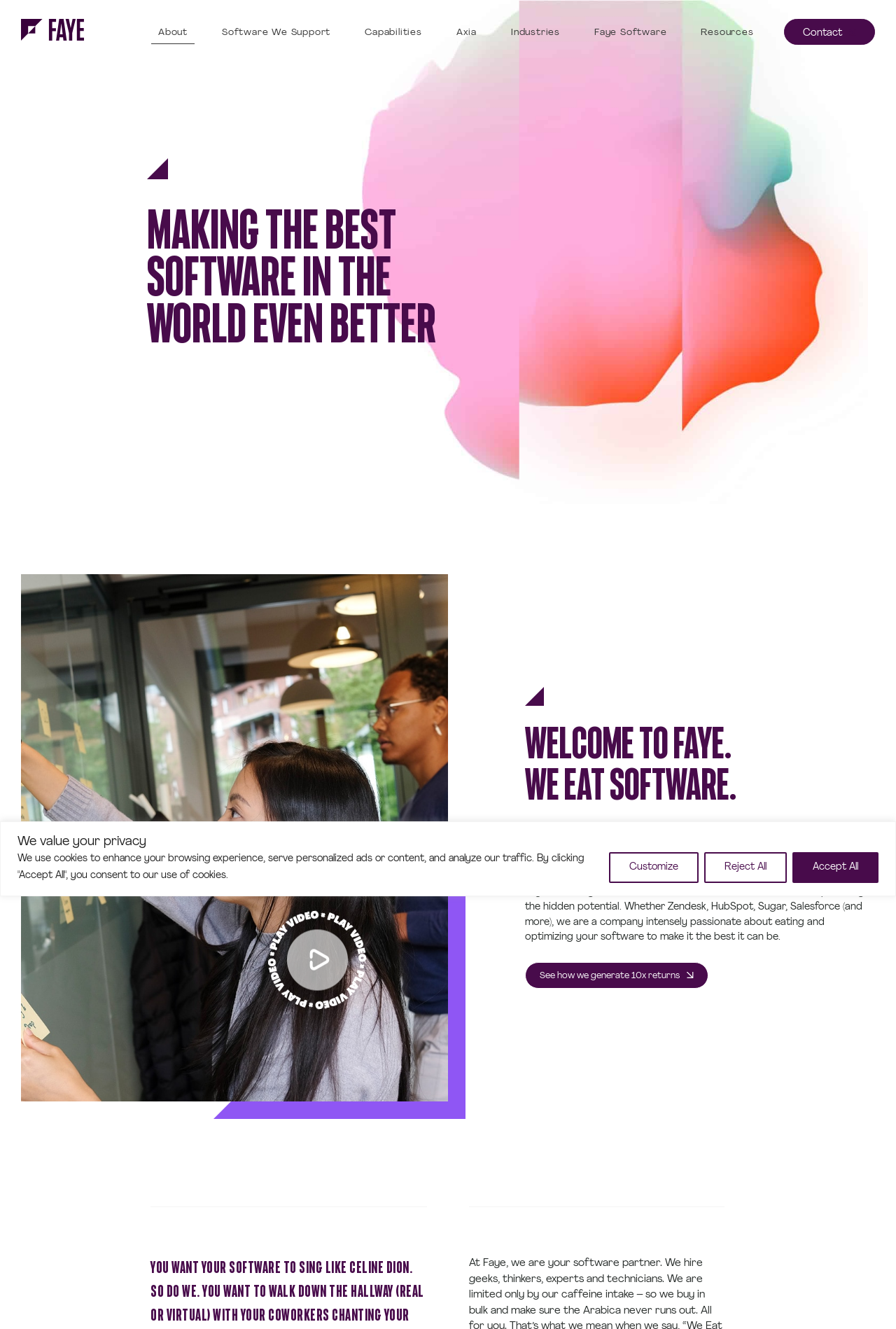Answer in one word or a short phrase: 
What is the tone of the webpage?

Professional and passionate